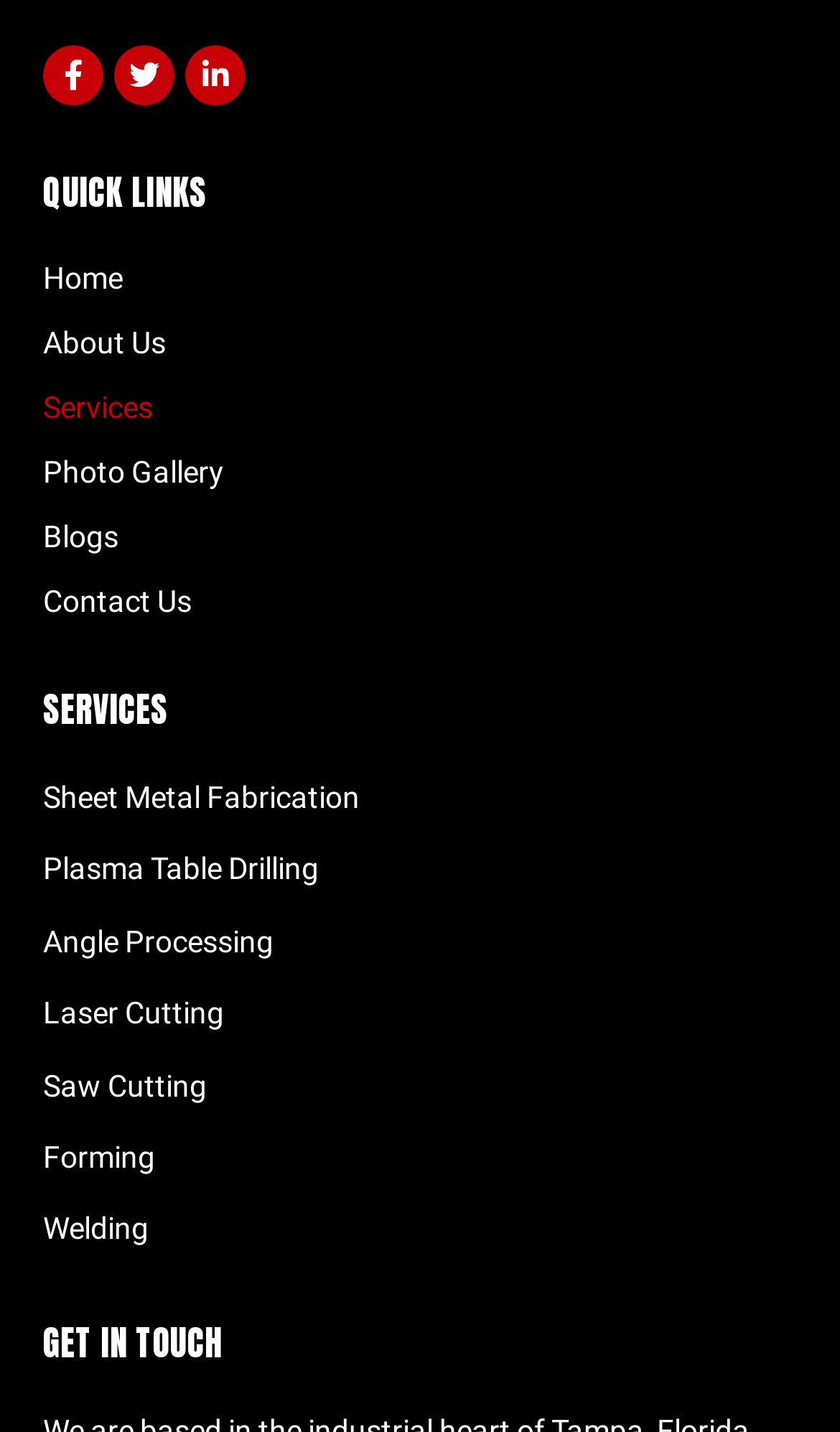Please find the bounding box coordinates of the element's region to be clicked to carry out this instruction: "Click on Facebook link".

[0.051, 0.032, 0.123, 0.074]